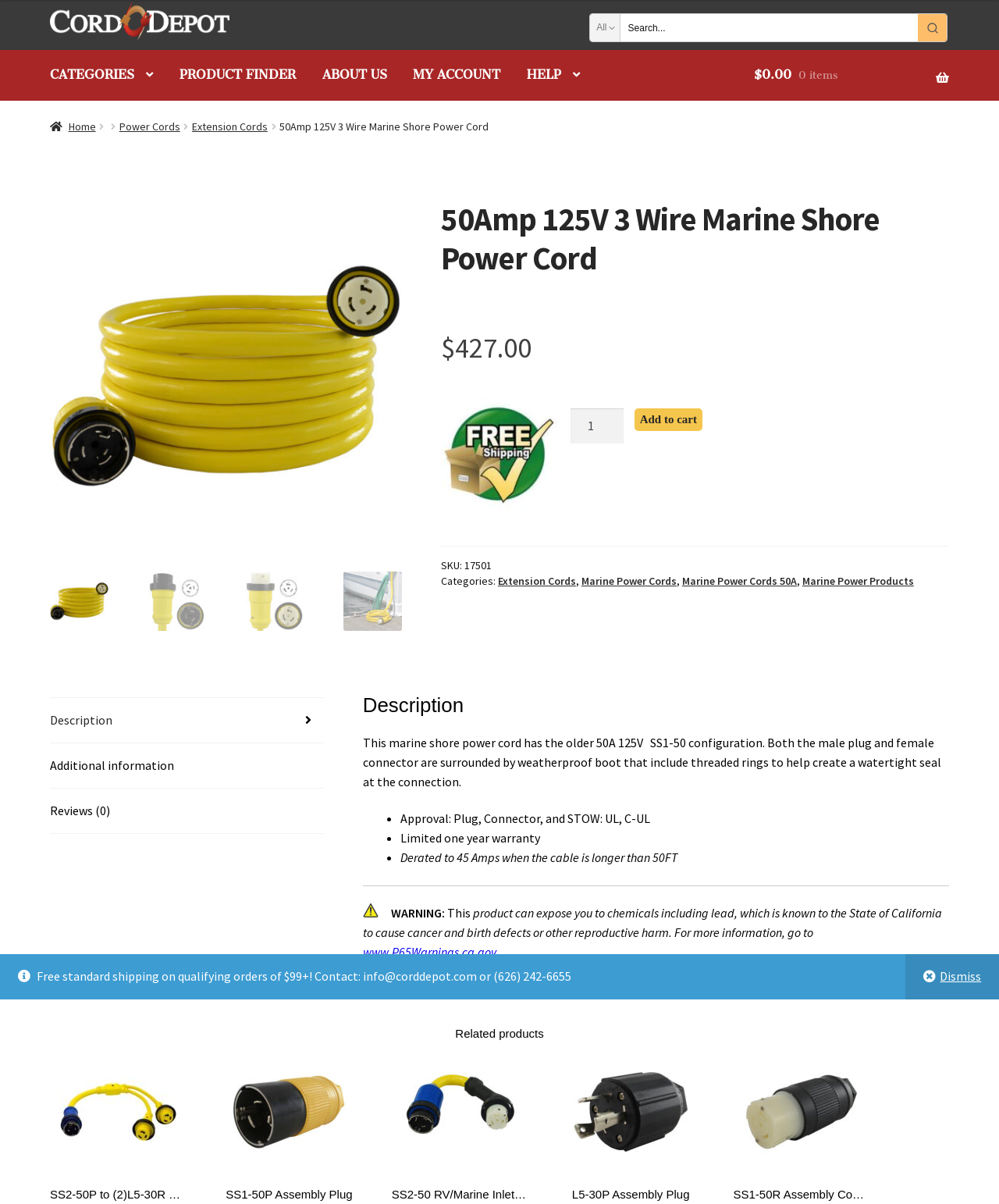What is the product name?
Refer to the image and give a detailed response to the question.

I found the product name by looking at the heading element with the text '50Amp 125V 3 Wire Marine Shore Power Cord' which is located at the top of the page.